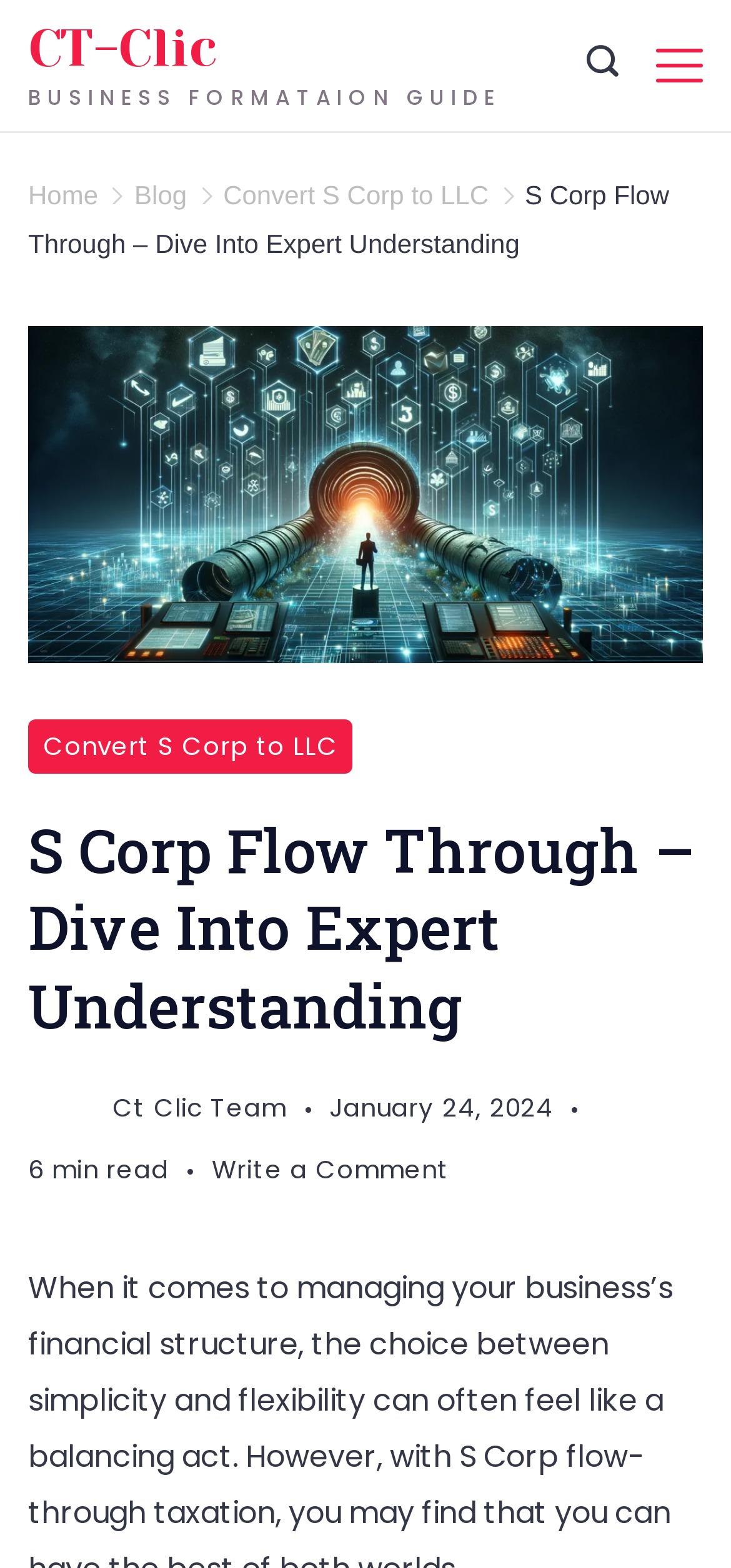Find the bounding box coordinates of the area that needs to be clicked in order to achieve the following instruction: "Click the search icon". The coordinates should be specified as four float numbers between 0 and 1, i.e., [left, top, right, bottom].

[0.803, 0.029, 0.846, 0.055]